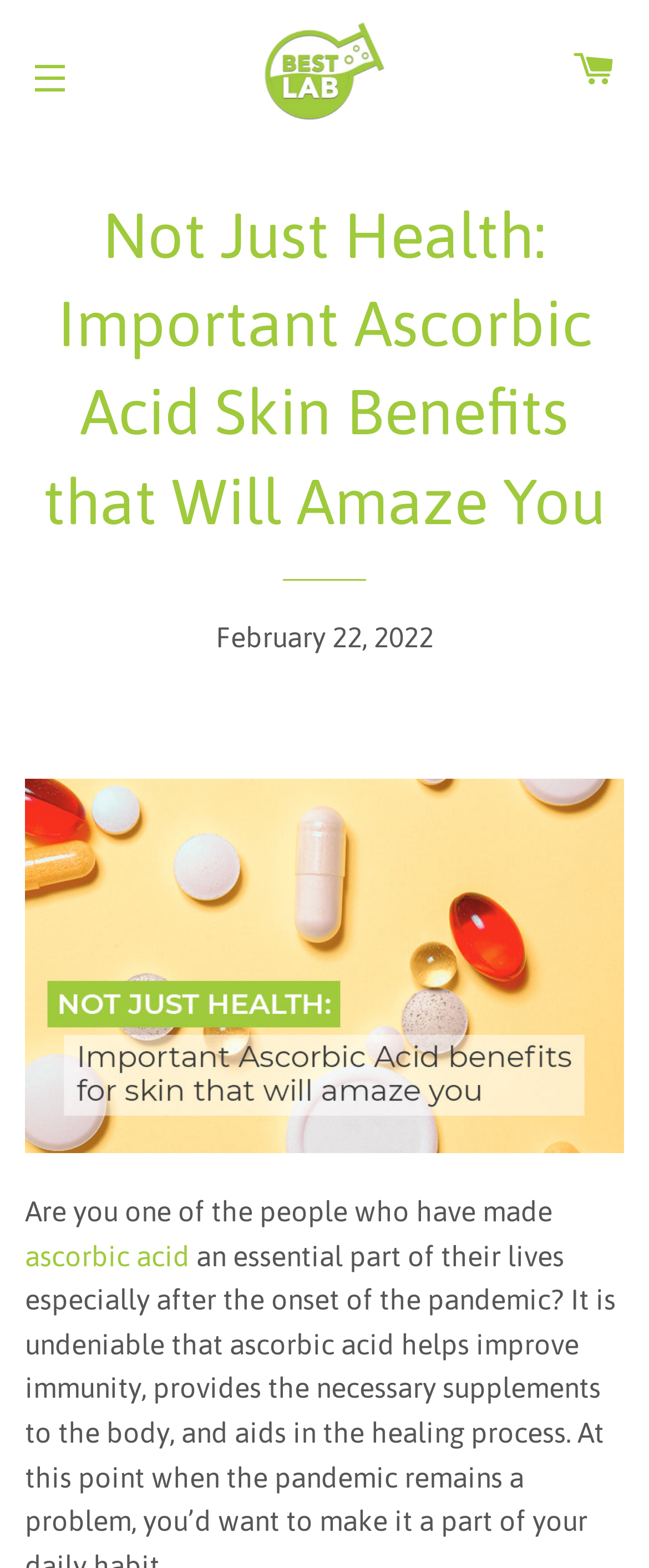Given the element description: "alt="BestLab"", predict the bounding box coordinates of this UI element. The coordinates must be four float numbers between 0 and 1, given as [left, top, right, bottom].

[0.269, 0.011, 0.731, 0.08]